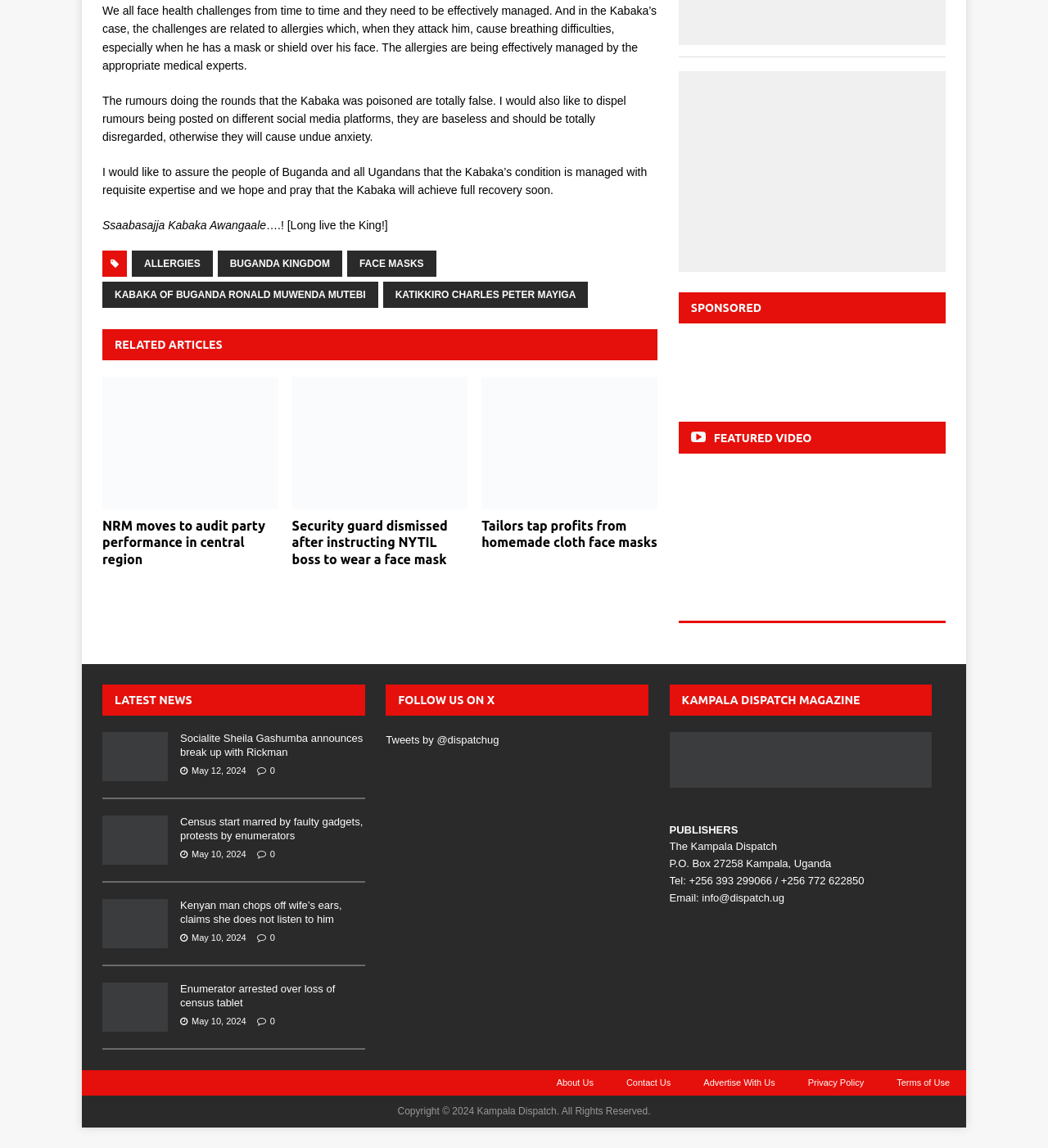Locate the bounding box coordinates of the clickable region necessary to complete the following instruction: "Read the latest news about Socialite Sheila Gashumba". Provide the coordinates in the format of four float numbers between 0 and 1, i.e., [left, top, right, bottom].

[0.098, 0.638, 0.16, 0.68]